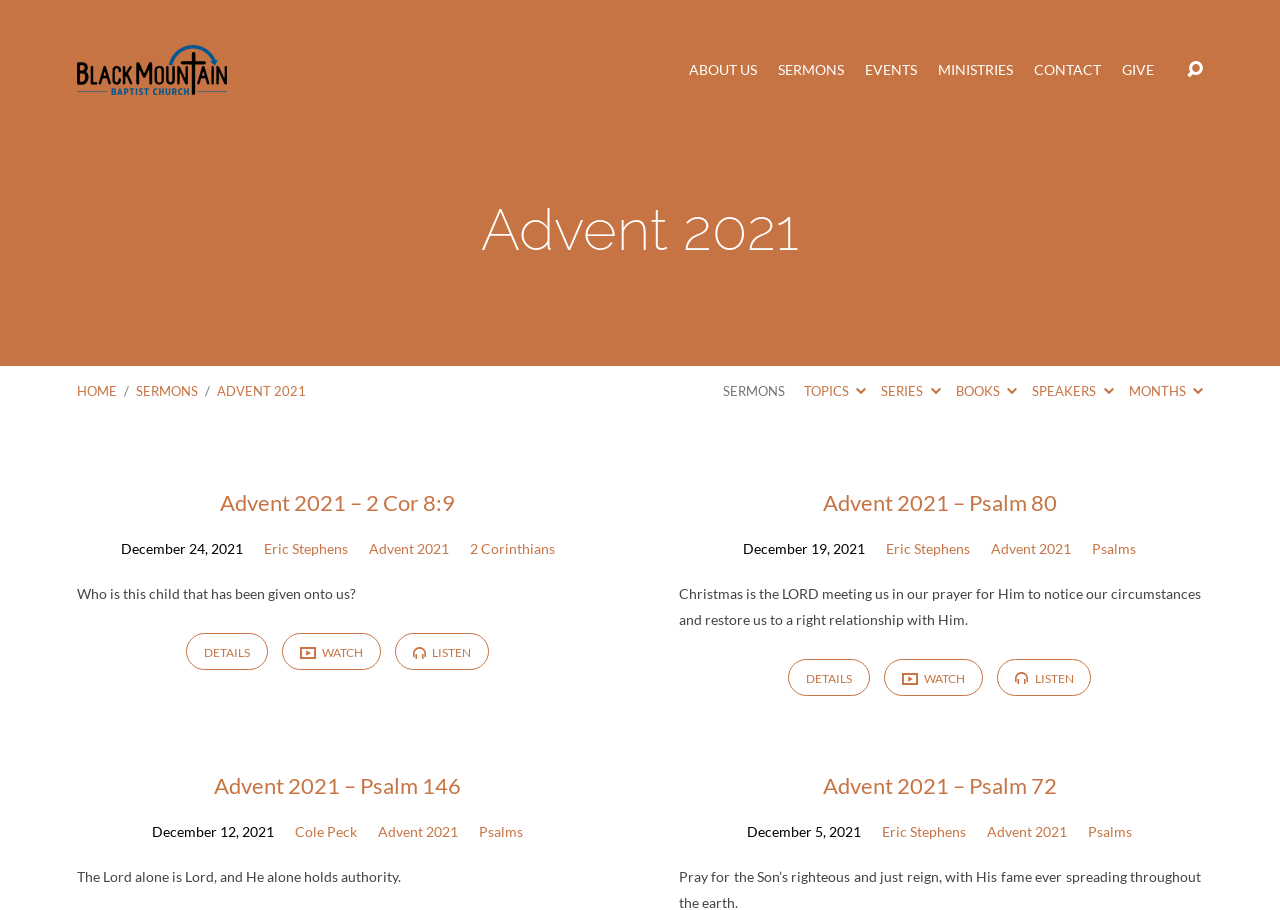Using the details from the image, please elaborate on the following question: What is the name of the church?

The name of the church can be found in the top-left corner of the webpage, where it says 'Advent 2021 – BMBC'. The 'BMBC' part is likely the abbreviation for the church's name.